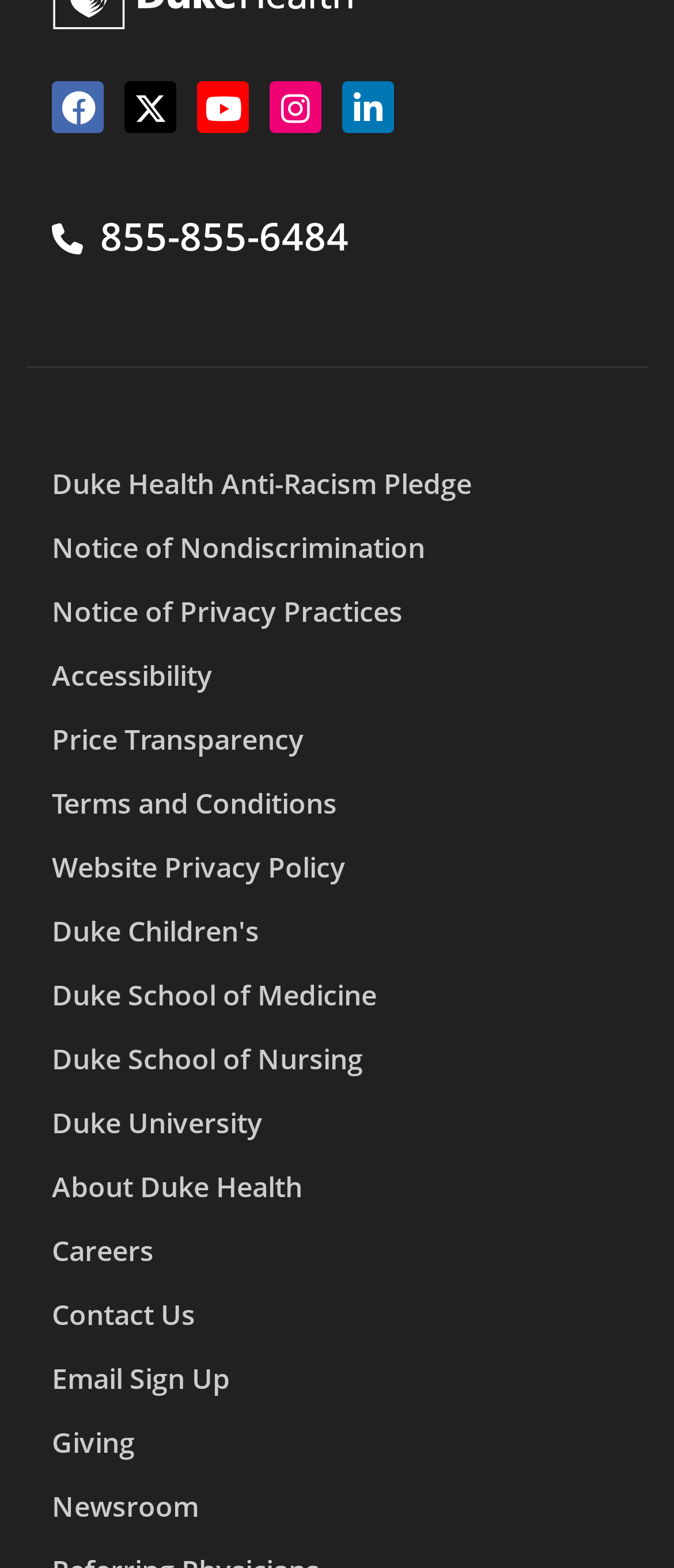Identify the bounding box coordinates of the section that should be clicked to achieve the task described: "contact us".

[0.077, 0.827, 0.29, 0.851]